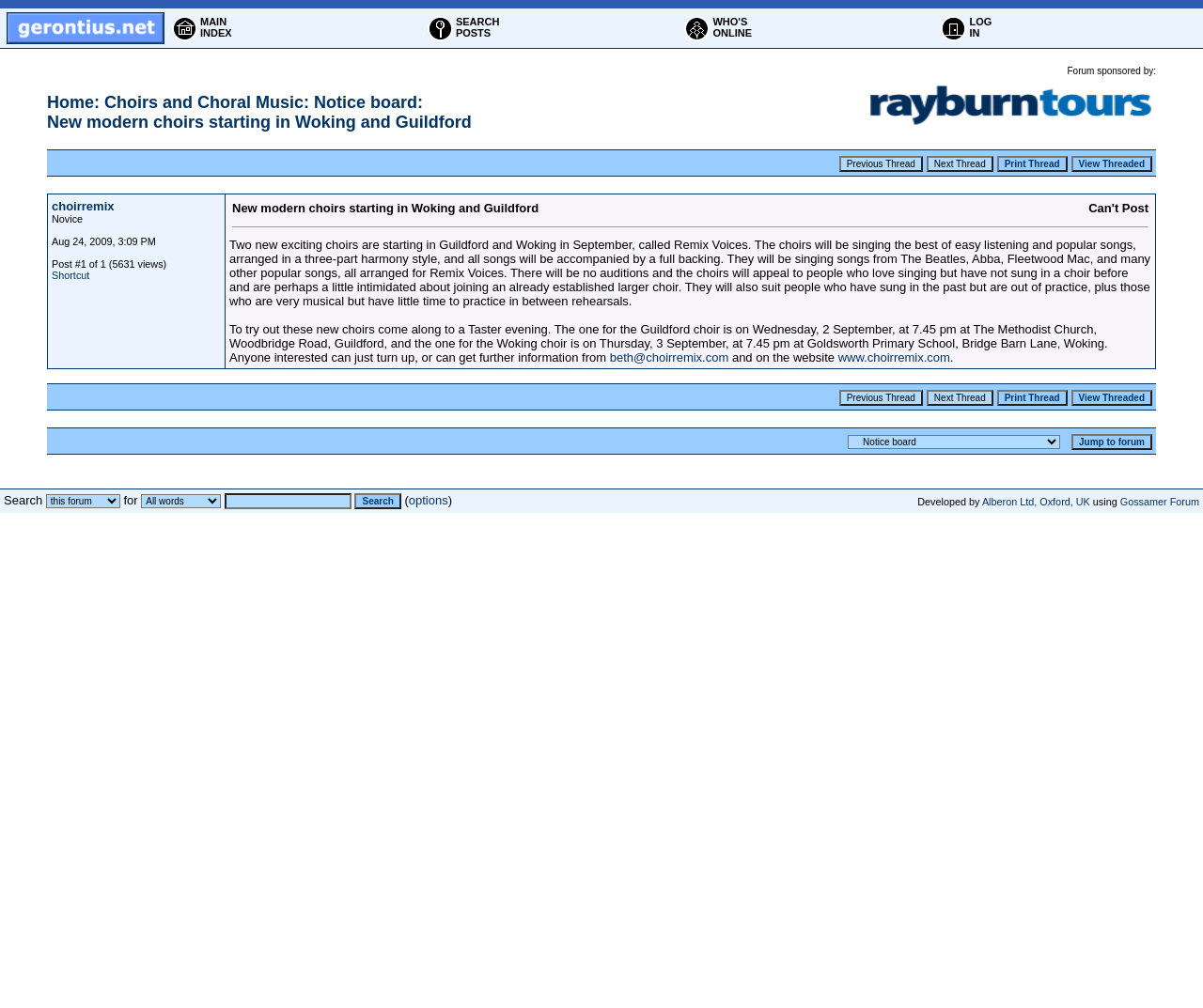Extract the bounding box coordinates for the UI element described by the text: "WHO'S ONLINE". The coordinates should be in the form of [left, top, right, bottom] with values between 0 and 1.

[0.593, 0.015, 0.625, 0.038]